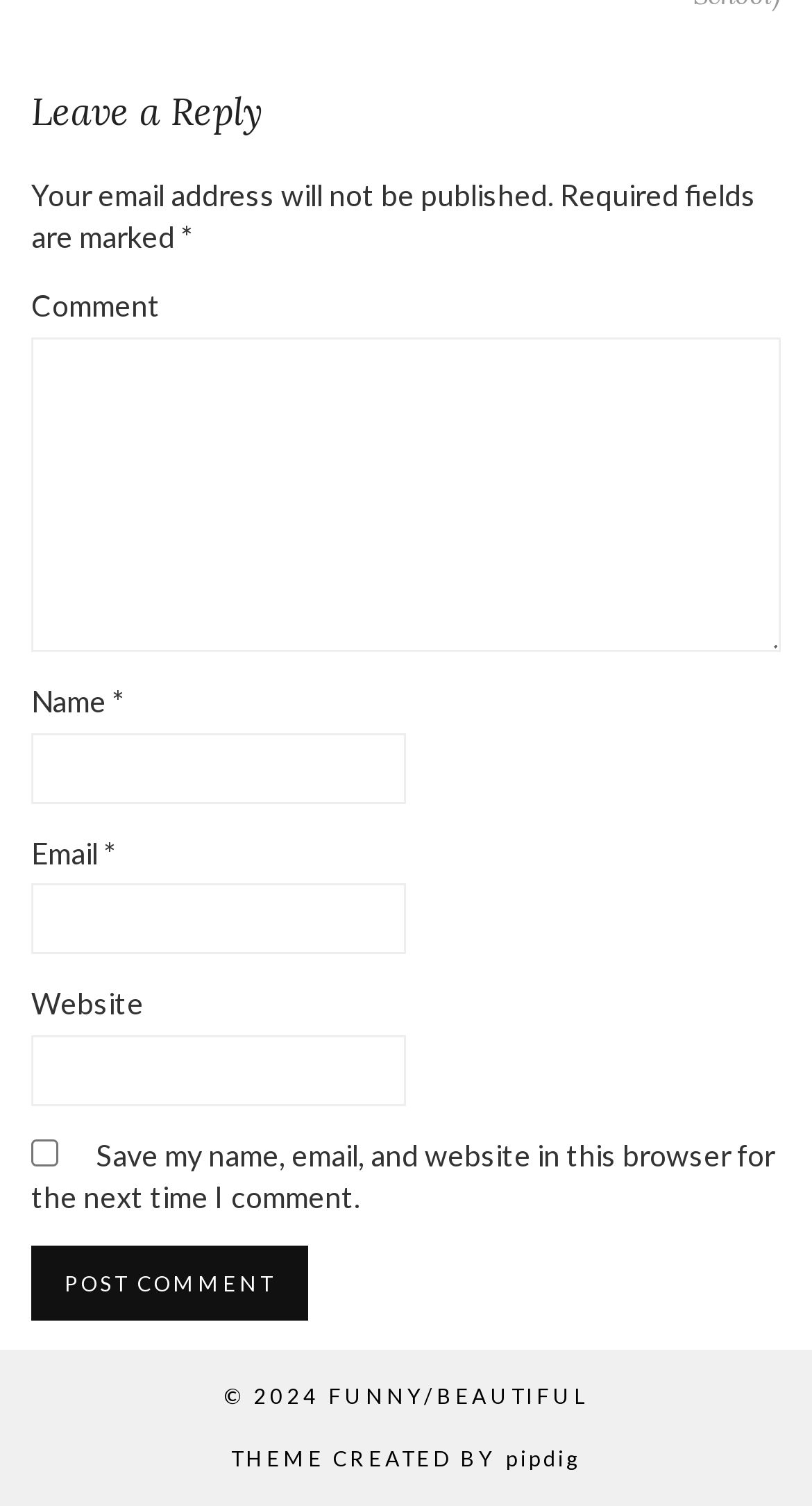What is the copyright year mentioned at the bottom of the webpage?
Please provide a detailed answer to the question.

I can see a static text element containing the text '© 2024' at the bottom of the webpage. This suggests that the copyright year mentioned is 2024.